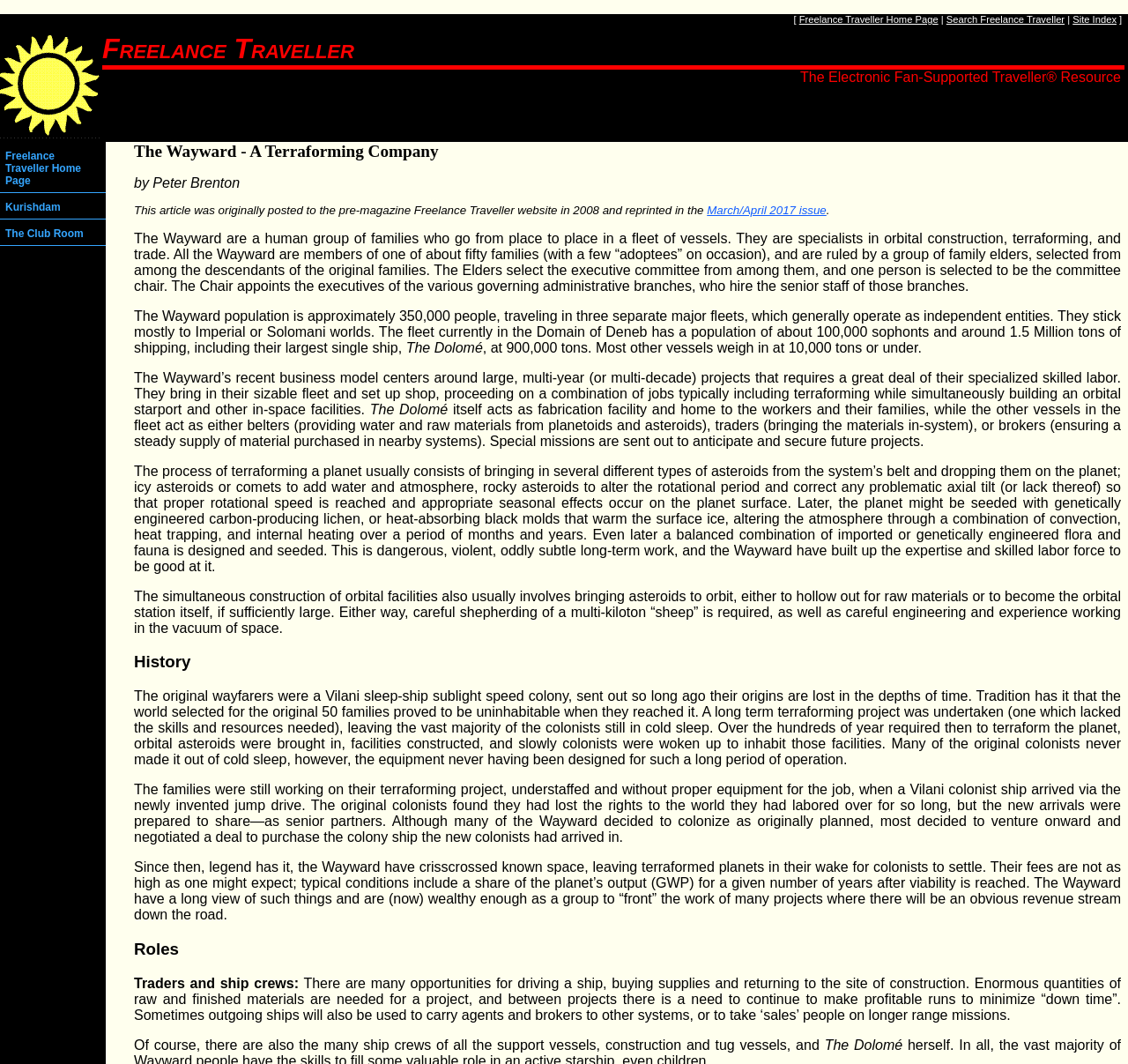Please locate the bounding box coordinates of the element that should be clicked to complete the given instruction: "Learn about The Wayward - A Terraforming Company".

[0.119, 0.134, 0.389, 0.151]